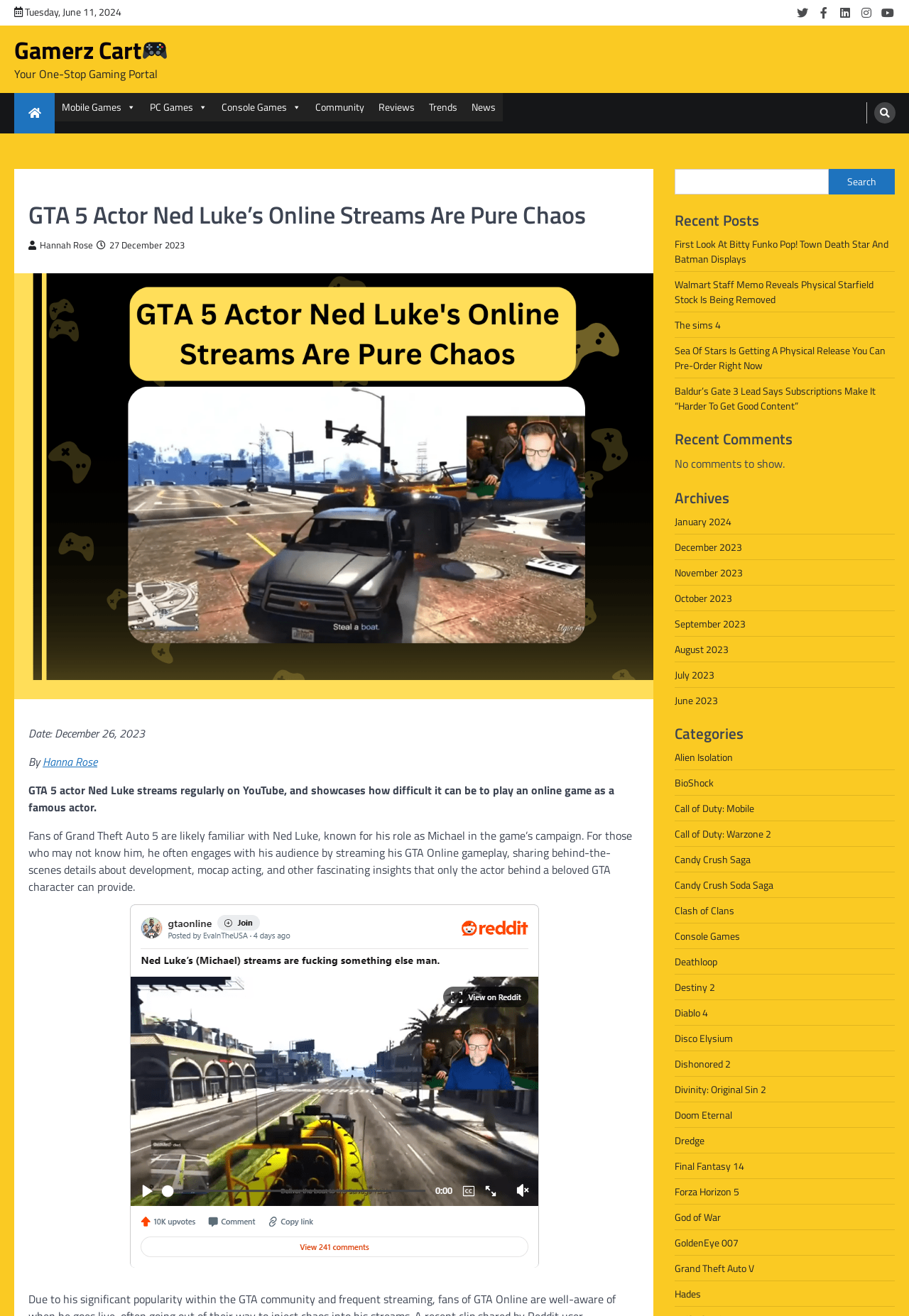Offer a thorough description of the webpage.

This webpage is about a gaming news article, specifically about GTA 5 actor Ned Luke's online streams. At the top of the page, there is a header section with the website's logo, "Gamerz Cart", accompanied by an icon. Below the logo, there is a navigation menu with links to different sections of the website, including "Mobile Games", "PC Games", "Console Games", "Community", "Reviews", "Trends", and "News".

To the right of the navigation menu, there is a search bar with a search button. Below the search bar, there is a section titled "Recent Posts" with links to several news articles. Further down, there is a section titled "Recent Comments" with a message indicating that there are no comments to show. Next to it, there is a section titled "Archives" with links to different months of the year, from January 2024 to June 2023.

On the left side of the page, there is a large article section with a heading that reads "GTA 5 Actor Ned Luke's Online Streams Are Pure Chaos". Below the heading, there is an image related to the article. The article itself is divided into several paragraphs, with the first paragraph describing how Ned Luke, the actor who played Michael in GTA 5, streams his gameplay on YouTube and shares behind-the-scenes details about the game's development.

Below the article, there is a section titled "Categories" with links to various game categories, including "Alien Isolation", "BioShock", "Call of Duty: Mobile", and many others. At the very bottom of the page, there are social media links to Twitter, Facebook, LinkedIn, Instagram, and YouTube.

Throughout the page, there are several icons and images, including a Twitter icon, a Facebook icon, and a YouTube icon. The overall layout of the page is organized, with clear headings and concise text.